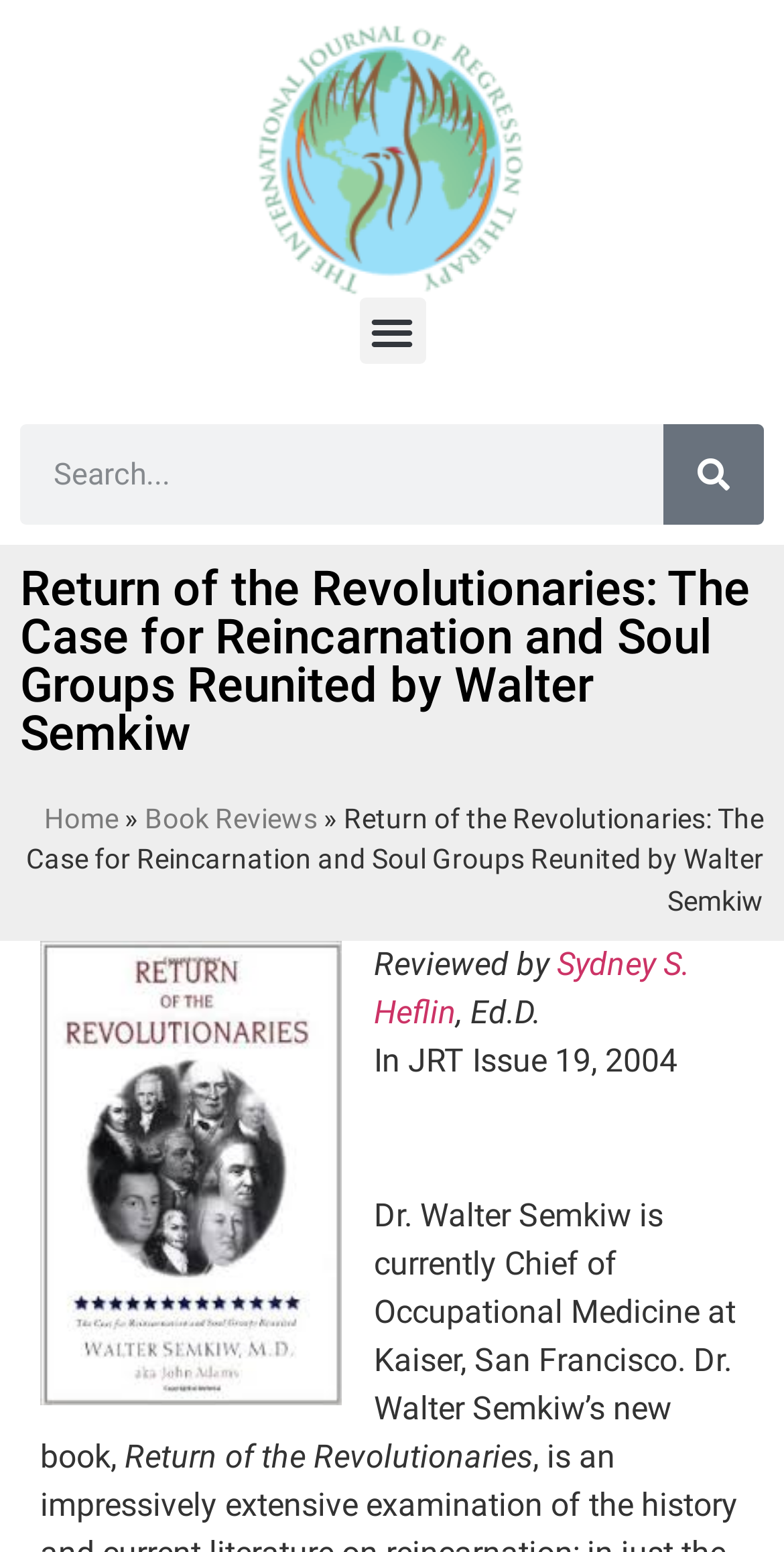Using the provided description: "Home", find the bounding box coordinates of the corresponding UI element. The output should be four float numbers between 0 and 1, in the format [left, top, right, bottom].

[0.056, 0.517, 0.151, 0.538]